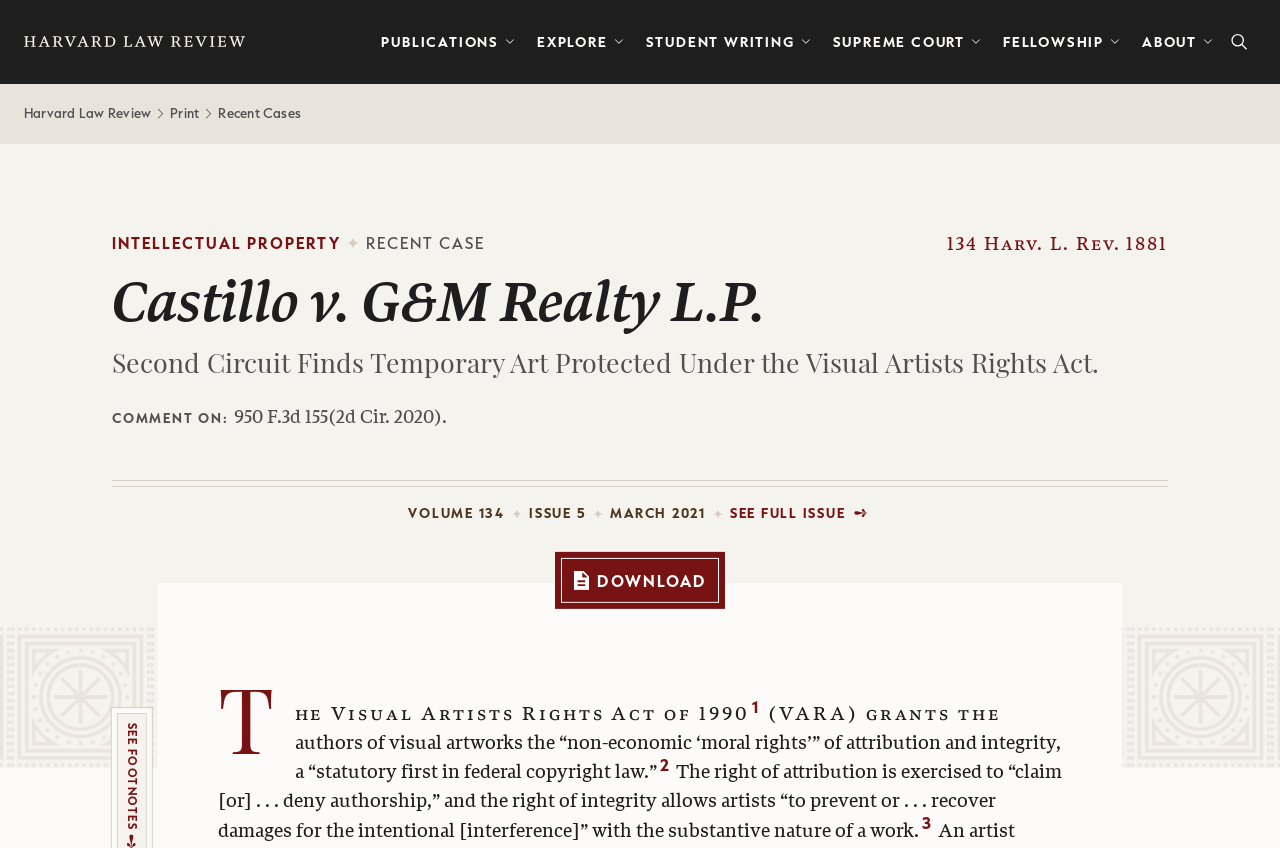Indicate the bounding box coordinates of the element that needs to be clicked to satisfy the following instruction: "Download the file". The coordinates should be four float numbers between 0 and 1, i.e., [left, top, right, bottom].

[0.438, 0.658, 0.562, 0.711]